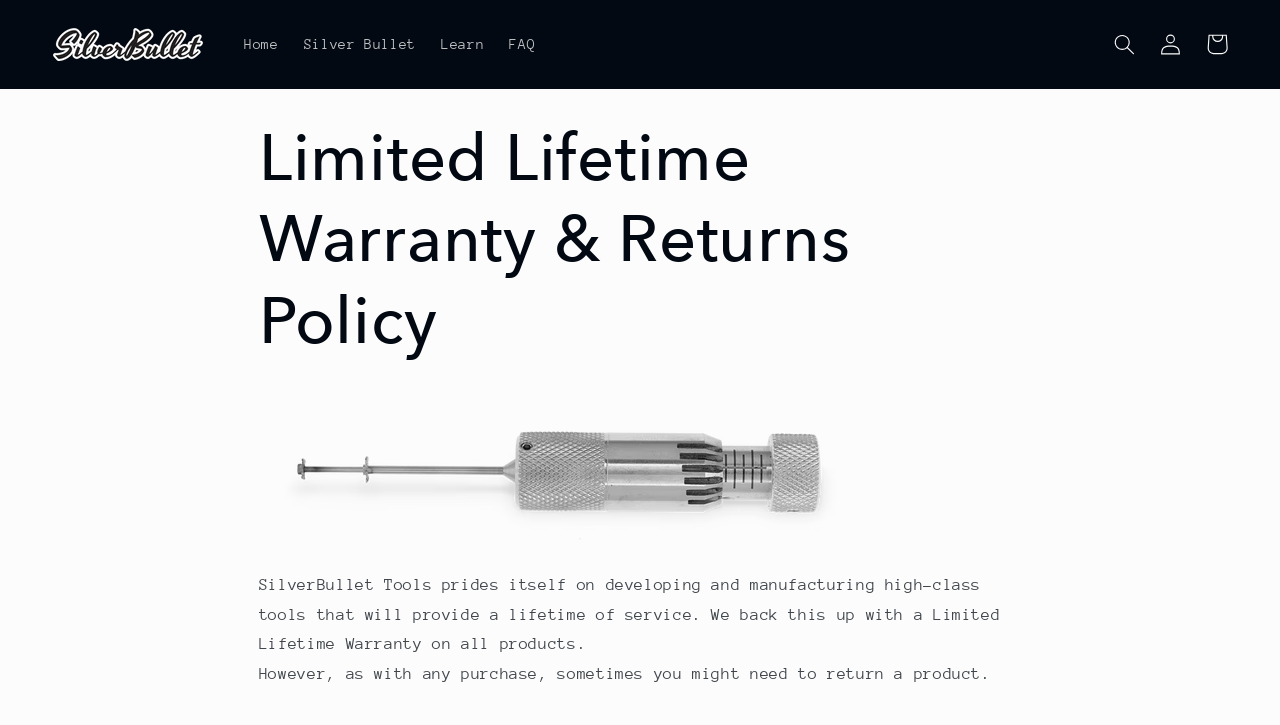Can you determine the main header of this webpage?

Limited Lifetime Warranty & Returns Policy